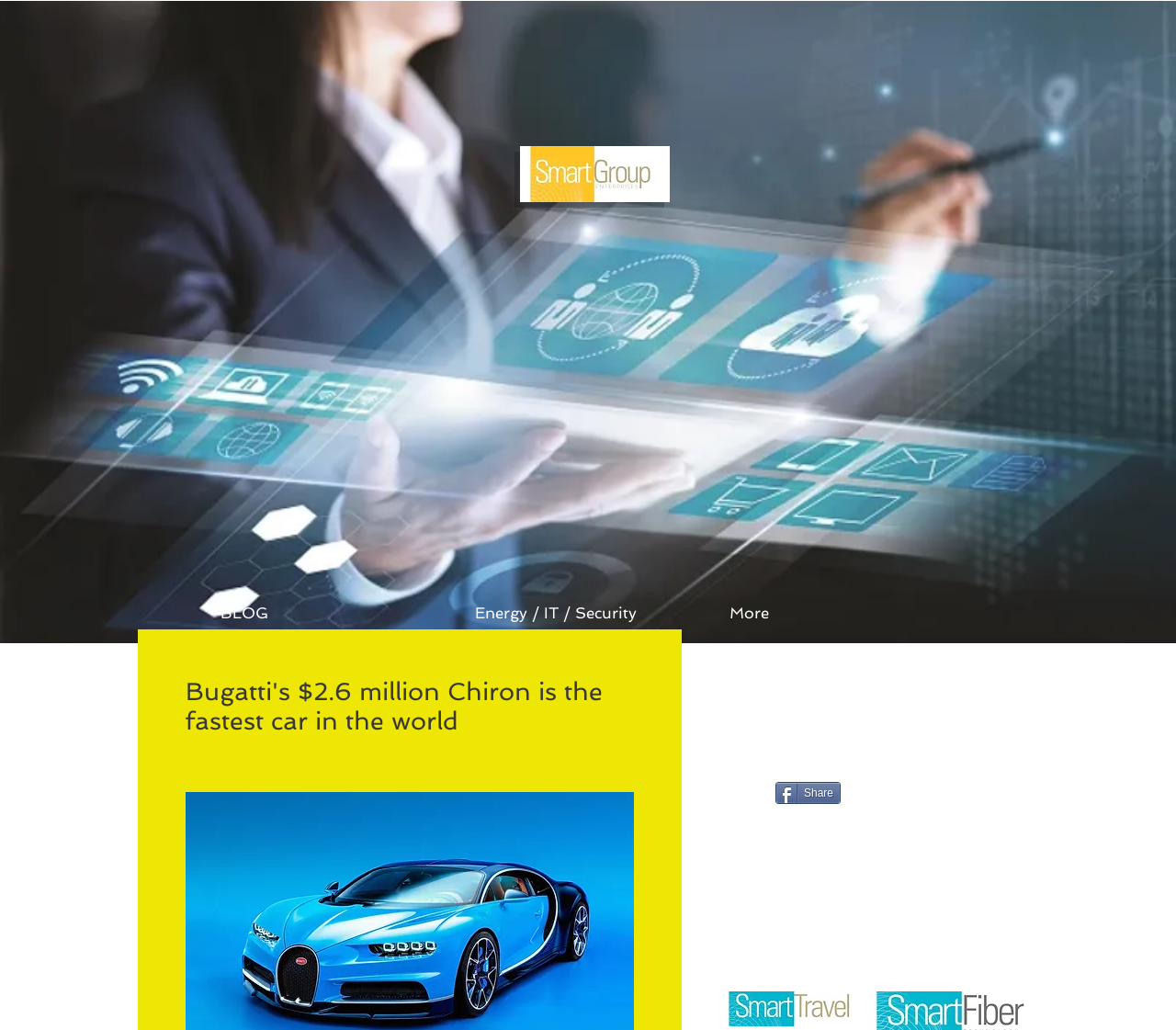Identify and provide the text of the main header on the webpage.

Bugatti's $2.6 million Chiron is the fastest car in the world